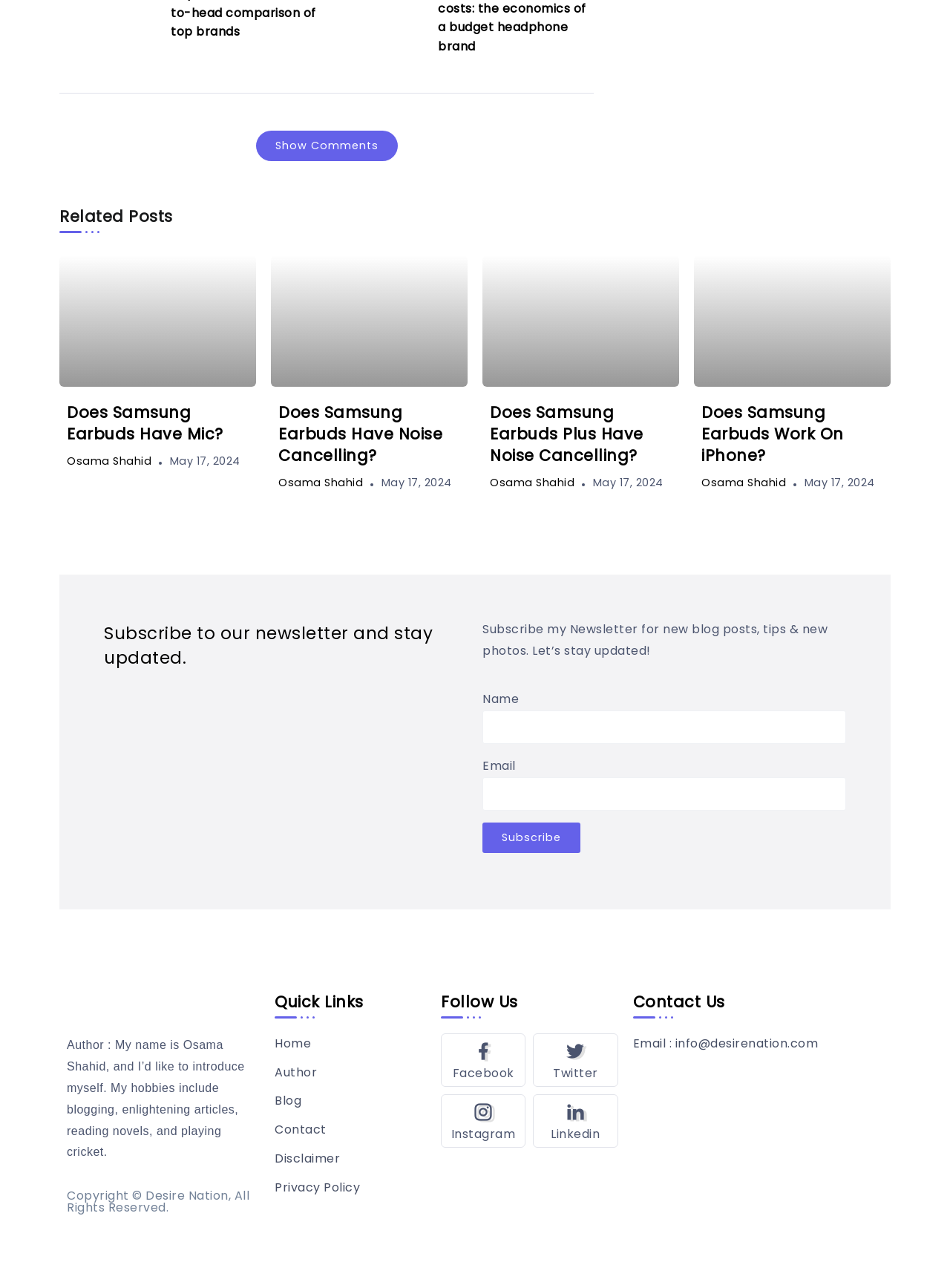Please identify the bounding box coordinates of the clickable element to fulfill the following instruction: "view the article information". The coordinates should be four float numbers between 0 and 1, i.e., [left, top, right, bottom].

None